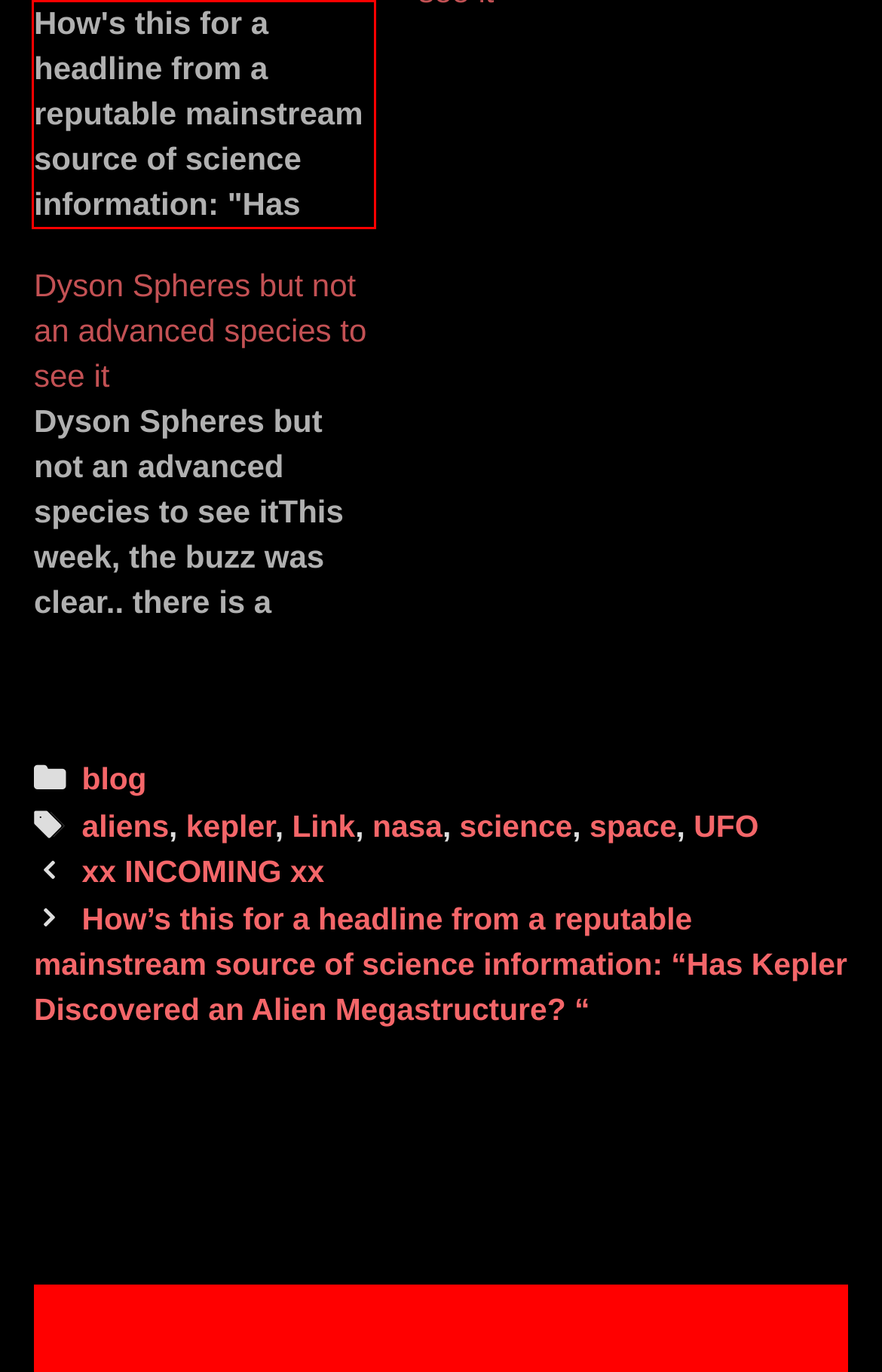Within the screenshot of a webpage, identify the red bounding box and perform OCR to capture the text content it contains.

How's this for a headline from a reputable mainstream source of science information: "Has Kepler Discovered an Alien Megastructure? "All of this from DISCOVERY: A star, named KIC 8462852, has been found with a highly curious transit signal. In a paper submitted to the journal Monthly Notices of the Royal Astronomical…